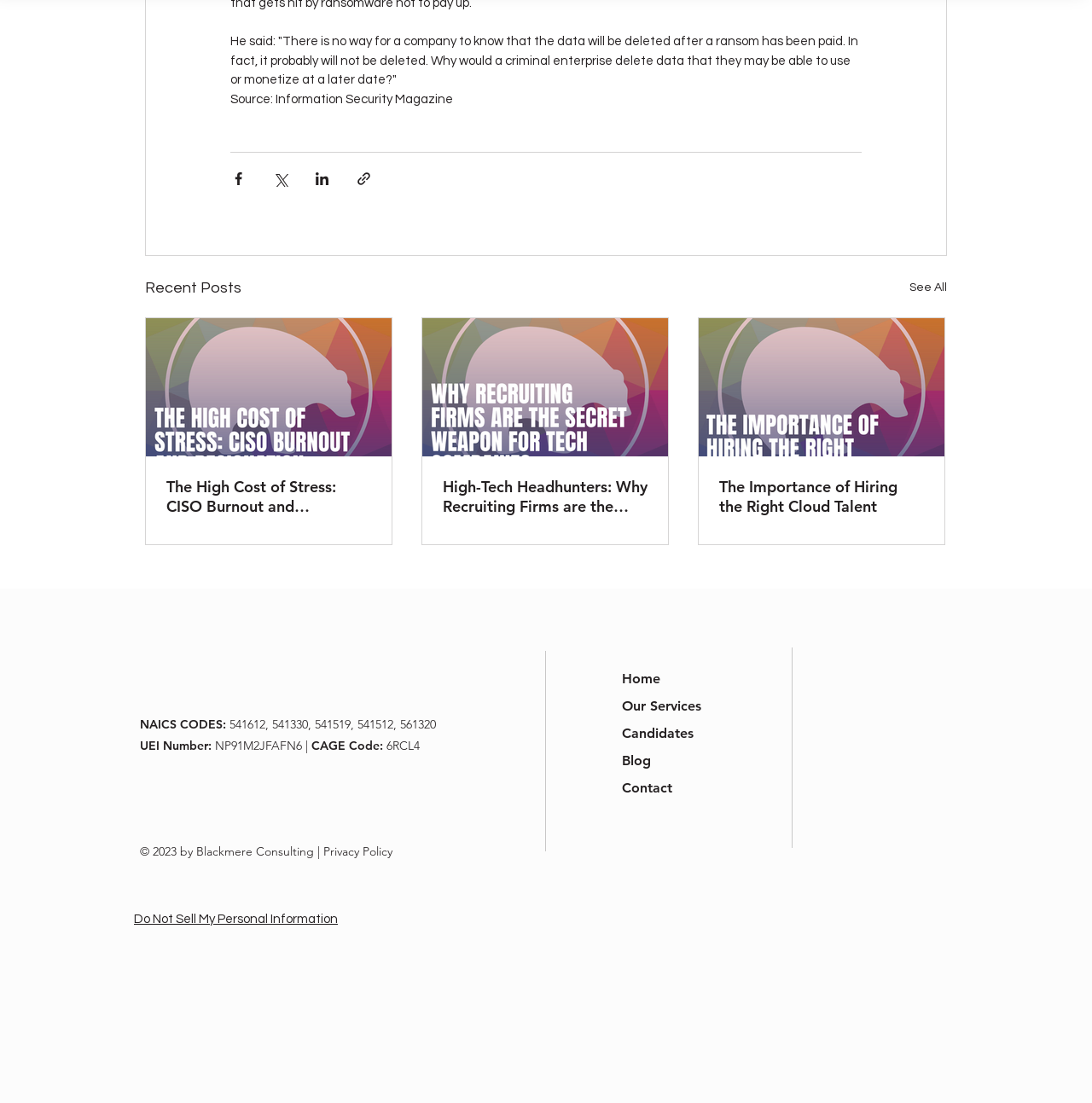Please give the bounding box coordinates of the area that should be clicked to fulfill the following instruction: "Visit the Twitter page". The coordinates should be in the format of four float numbers from 0 to 1, i.e., [left, top, right, bottom].

[0.797, 0.65, 0.82, 0.674]